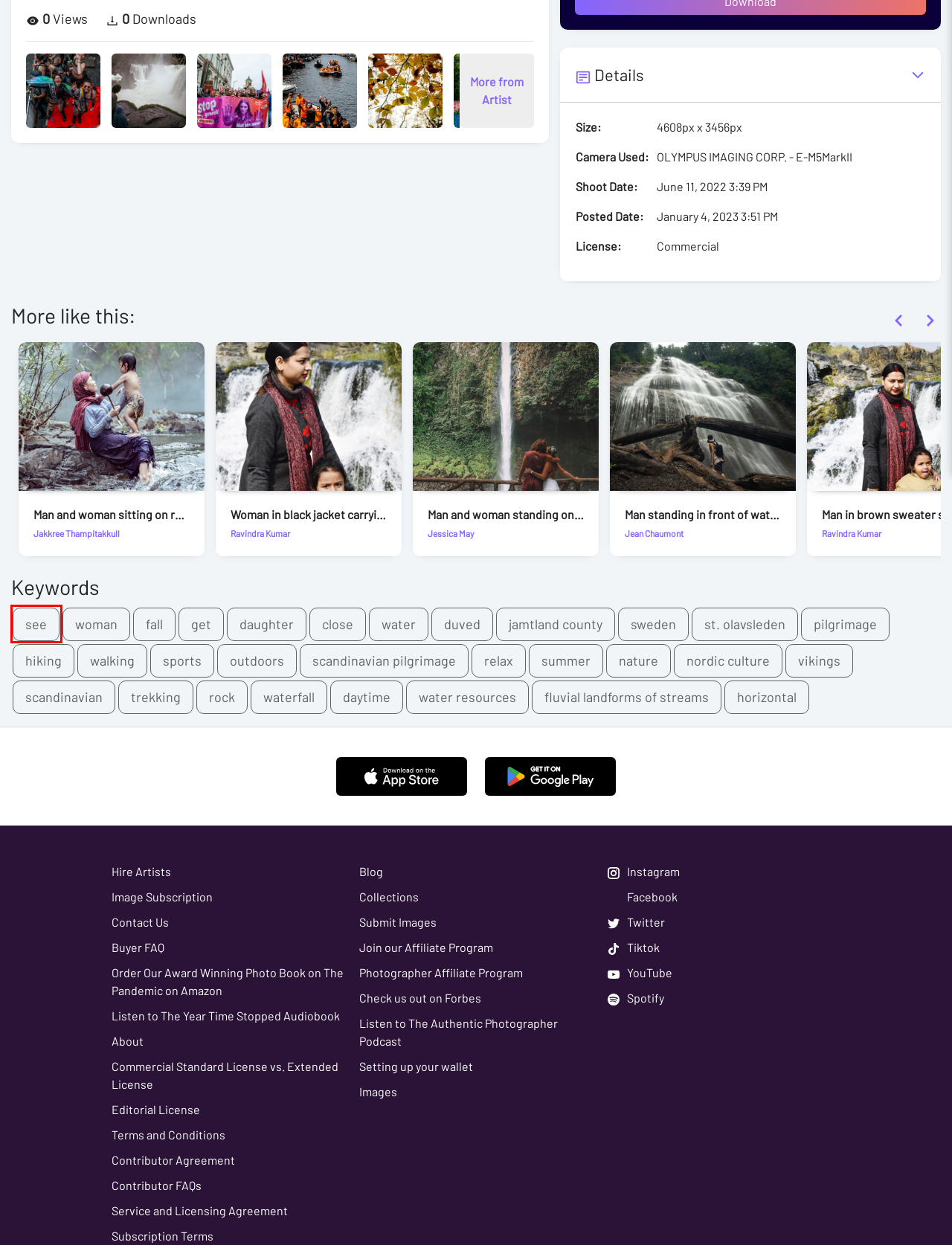Examine the screenshot of a webpage with a red bounding box around an element. Then, select the webpage description that best represents the new page after clicking the highlighted element. Here are the descriptions:
A. Search: 991 results found for "see"
B. Search: 17414 results found for "walking"
C. Search: 1 result found for "duved"
D. Search: 13353 results found for "water resources"
E. Search: 5177 results found for "outdoors"
F. Become a Scopio Star by Joining our Photographer Affiliate Program
G. Search: 10 results found for "pilgrimage"
H. Search: 1 result found for "nordic culture"

A